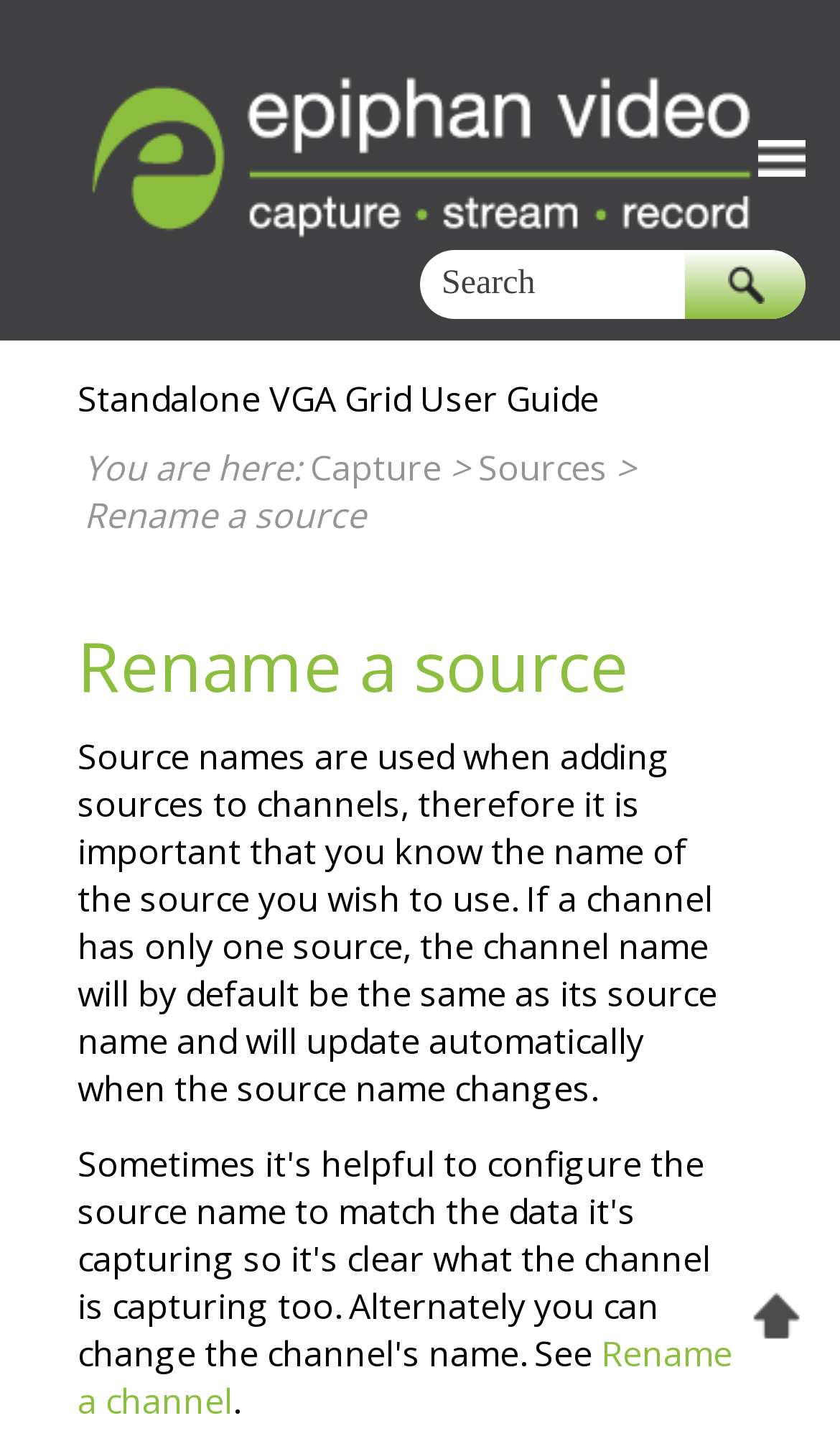Explain in detail what you observe on this webpage.

The webpage is focused on renaming a source, with a prominent heading "Rename a source" located near the top center of the page. Below this heading, there is a paragraph of text that explains the importance of source names when adding them to channels.

At the top of the page, there are two links, one on the left and one on the right, with no text descriptions. A search box is located in the top center, with a "Search" label. 

On the left side of the page, there are two static text elements, "Standalone VGA Grid" and "User Guide", stacked vertically. 

A navigation path is displayed below, with the text "You are here:" followed by a series of links, including "Capture", "Sources", and the current page "Rename a source". 

At the bottom of the page, there is a link to "Rename a channel" and a "Back to Top" link with an accompanying image, located at the bottom right corner.